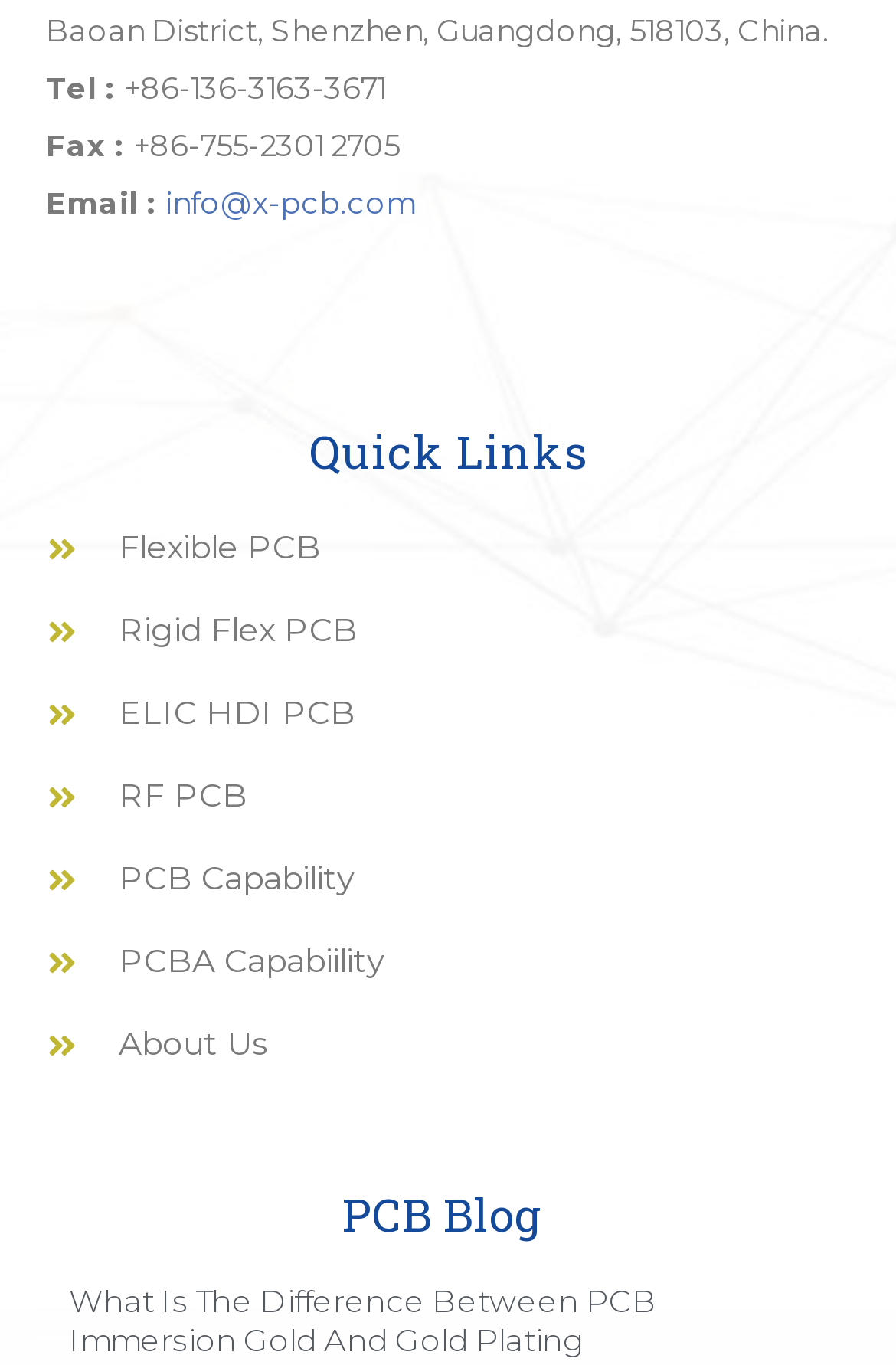Please answer the following question as detailed as possible based on the image: 
What is the email address of the company?

The email address of the company can be found in the top section of the webpage, next to the 'Email :' label.